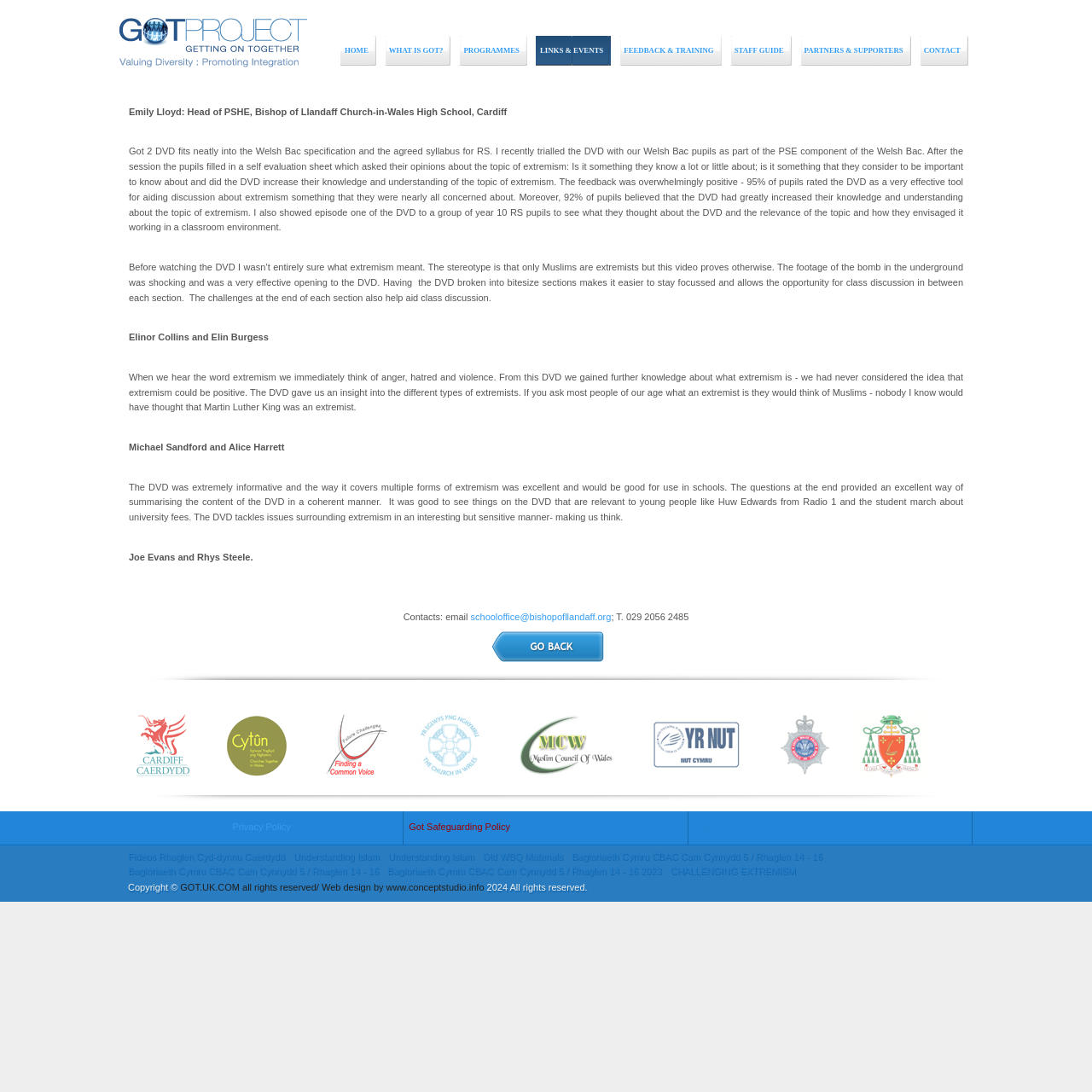Provide the bounding box coordinates of the HTML element described by the text: "Fideos Rhaglen Cyd-dynnu Caerdydd".

[0.117, 0.779, 0.261, 0.788]